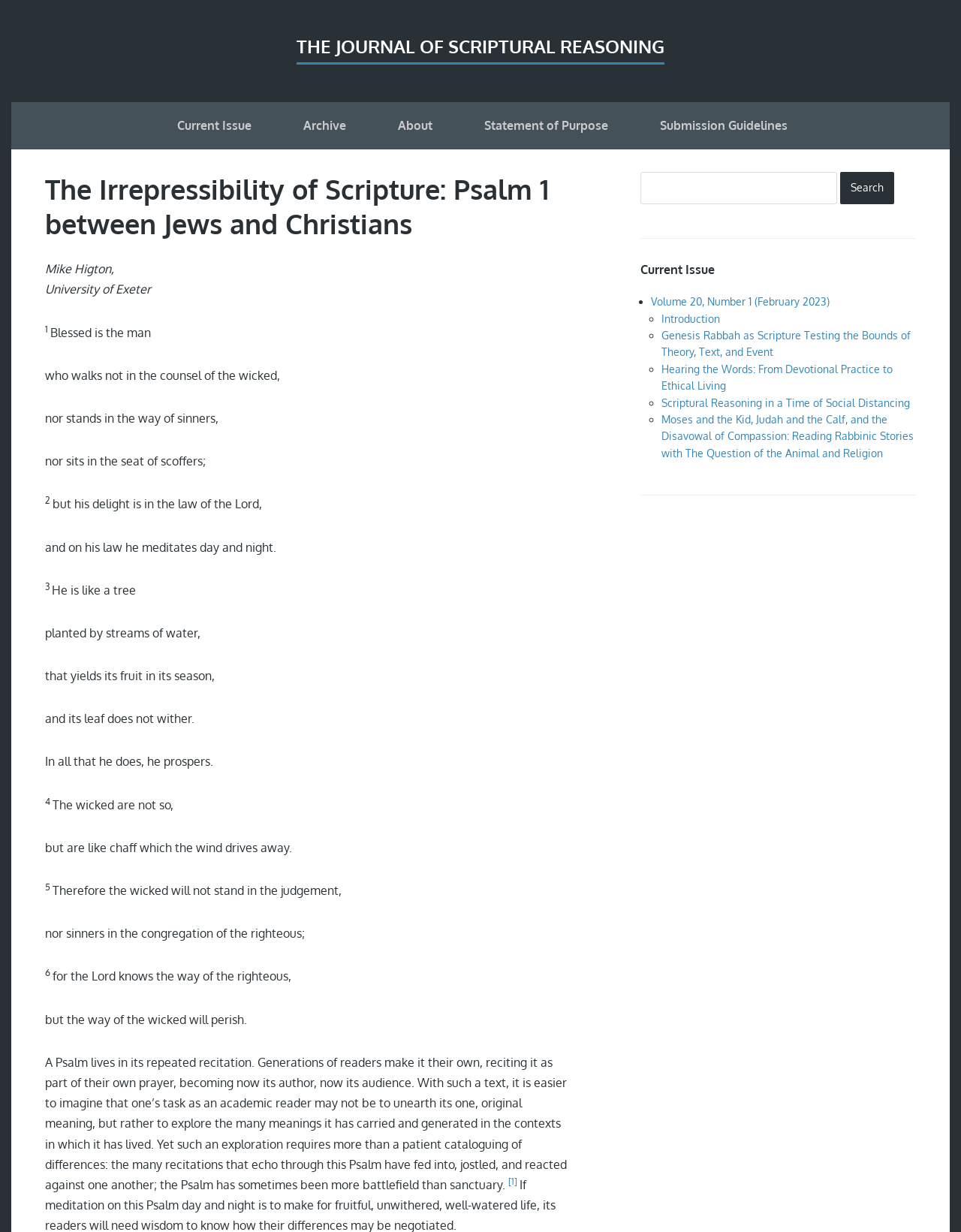Given the element description Statement of Purpose, identify the bounding box coordinates for the UI element on the webpage screenshot. The format should be (top-left x, top-left y, bottom-right x, bottom-right y), with values between 0 and 1.

[0.477, 0.085, 0.66, 0.121]